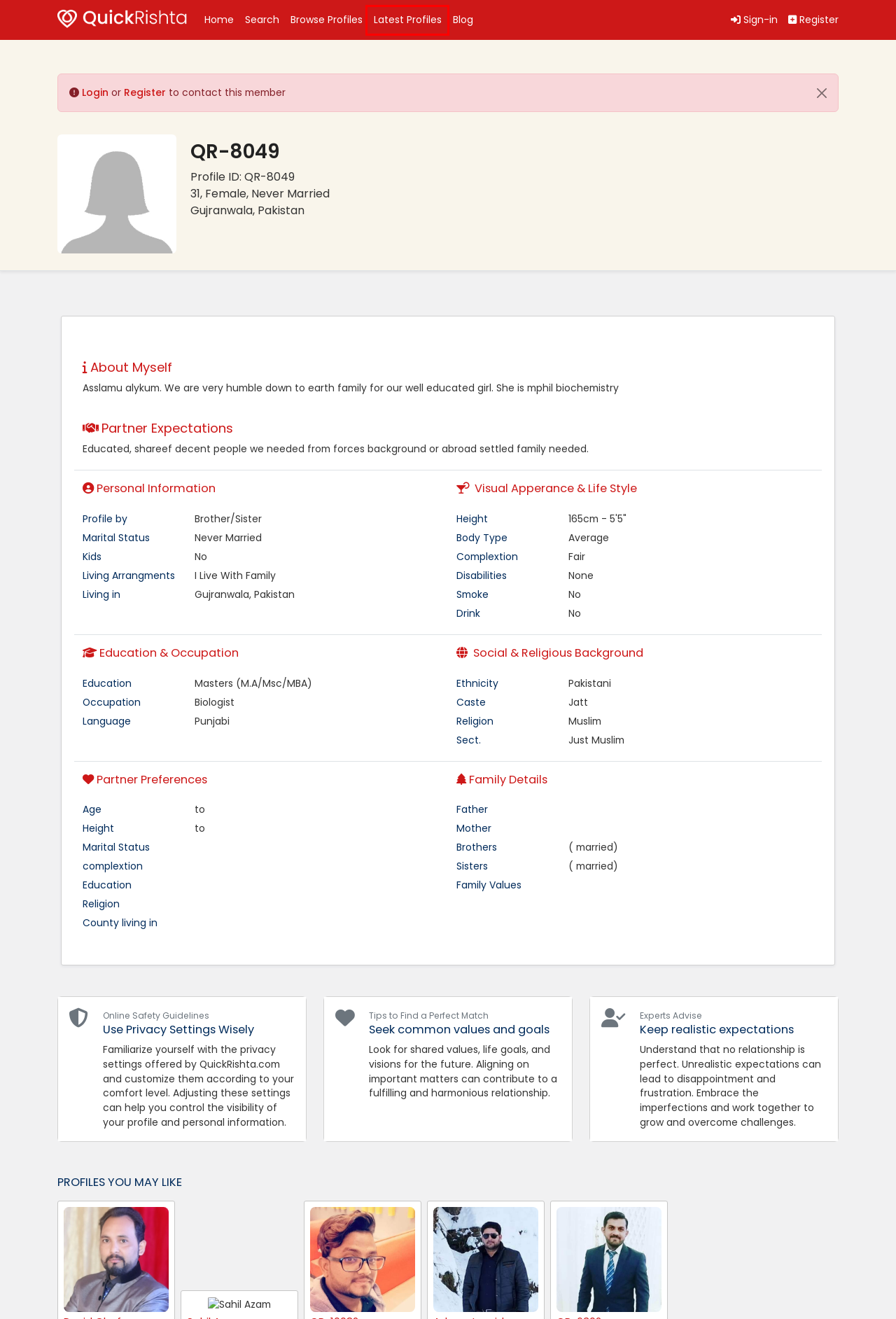Analyze the webpage screenshot with a red bounding box highlighting a UI element. Select the description that best matches the new webpage after clicking the highlighted element. Here are the options:
A. Browse Profiles for Marriage - QuickRishta.com
B. Find Pakistani Rishta from Pakistan and Abroad - Quick Rishta
C. Newest Members - QuickRishta.com - Free Pakistani Proposals
D. Sign In - Helping you in finding a Pakistani Rishta through Online Rishta Website
E. Find Your Ideal Marriage Partner - QuickRishta.com
F. Rishta Profile - QR-10082, 30 Muslim Male from Karachi, Pakistan
G. Search Profiles - Find Your Perfect Match for Rishtay in Pakistan
H. Register for Premium Matchmaking - QuickRishta: Pakistani Rishta and Proposals

C